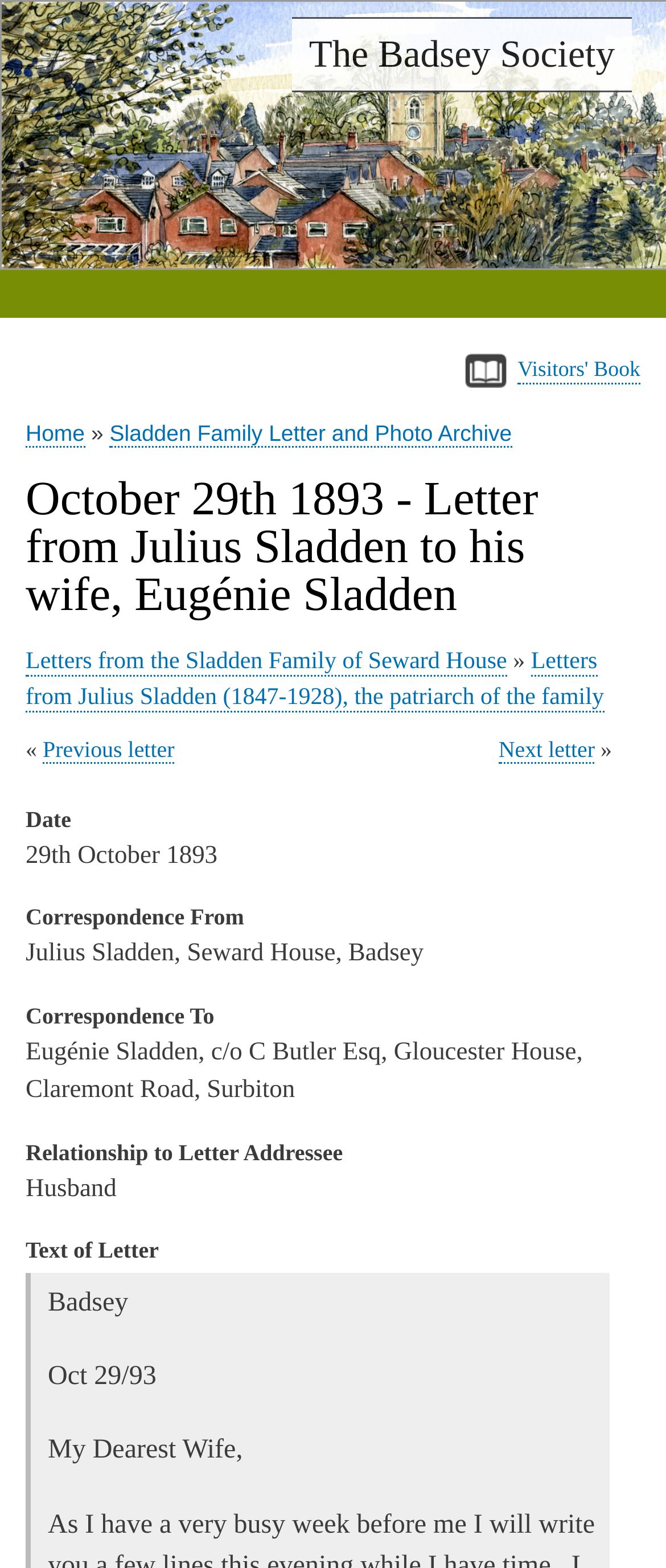Please identify the bounding box coordinates of the element I should click to complete this instruction: 'View the previous letter'. The coordinates should be given as four float numbers between 0 and 1, like this: [left, top, right, bottom].

[0.064, 0.469, 0.262, 0.487]